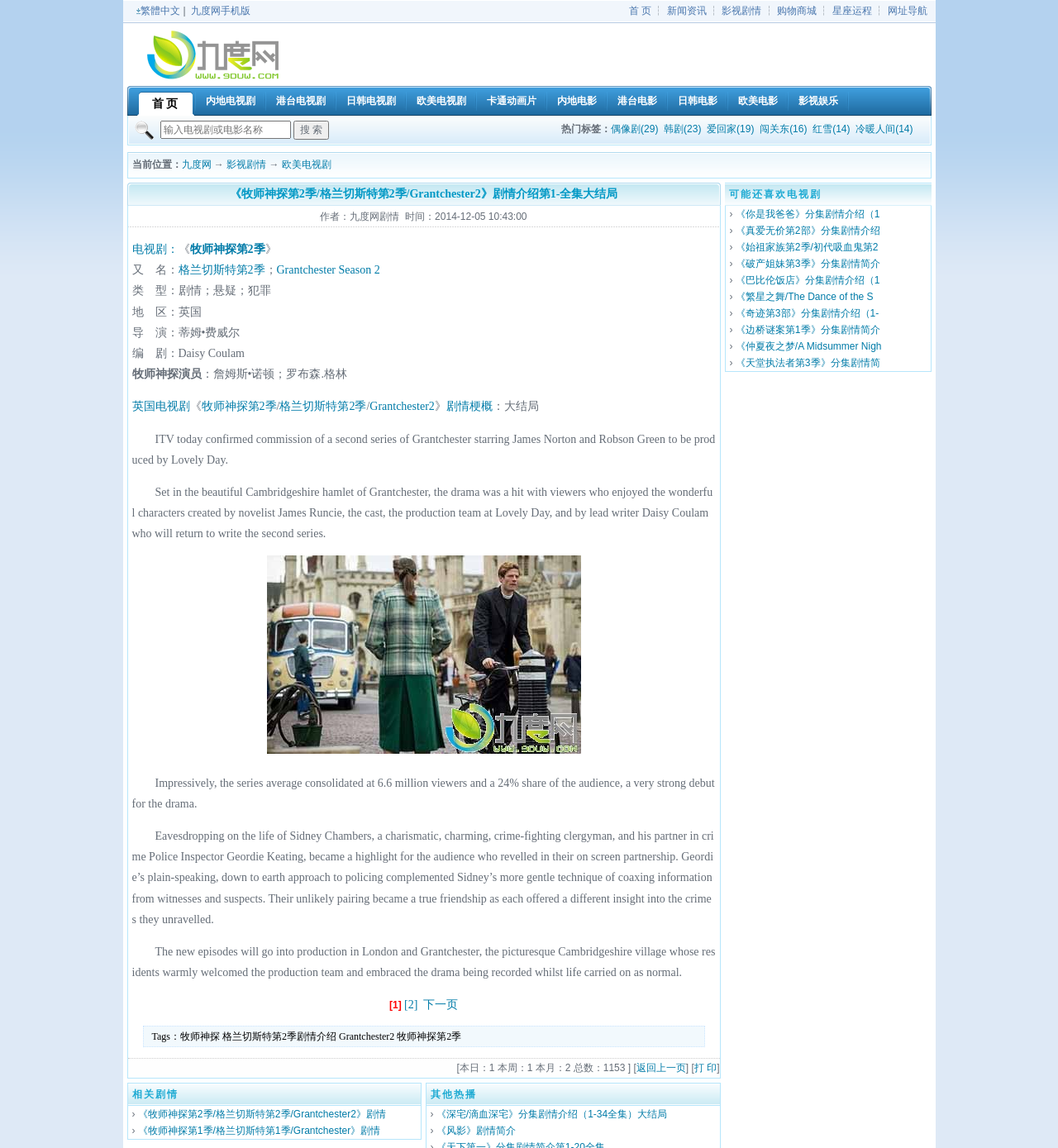What is the location of the TV series?
Answer the question with a single word or phrase, referring to the image.

英国